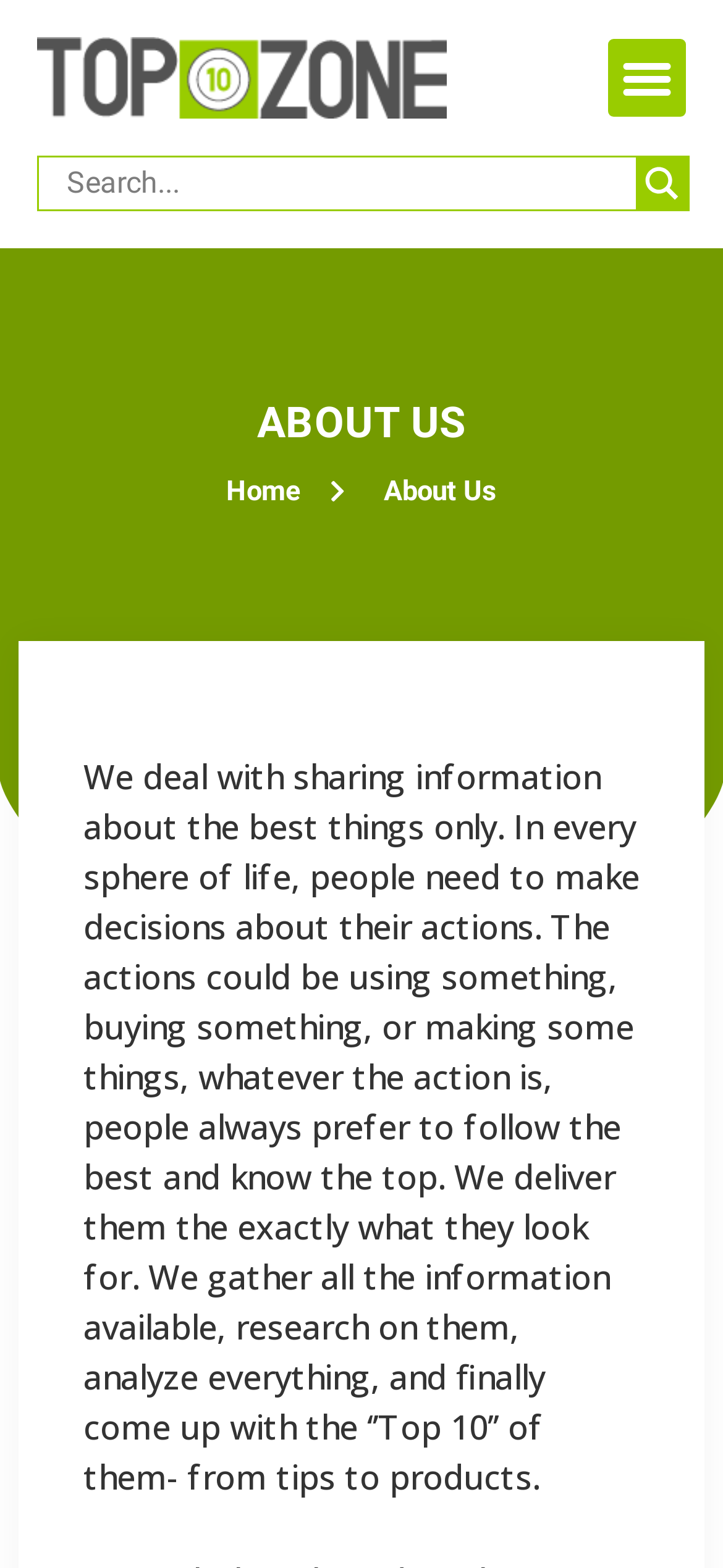What is the current page of the website?
Using the information from the image, give a concise answer in one word or a short phrase.

About Us